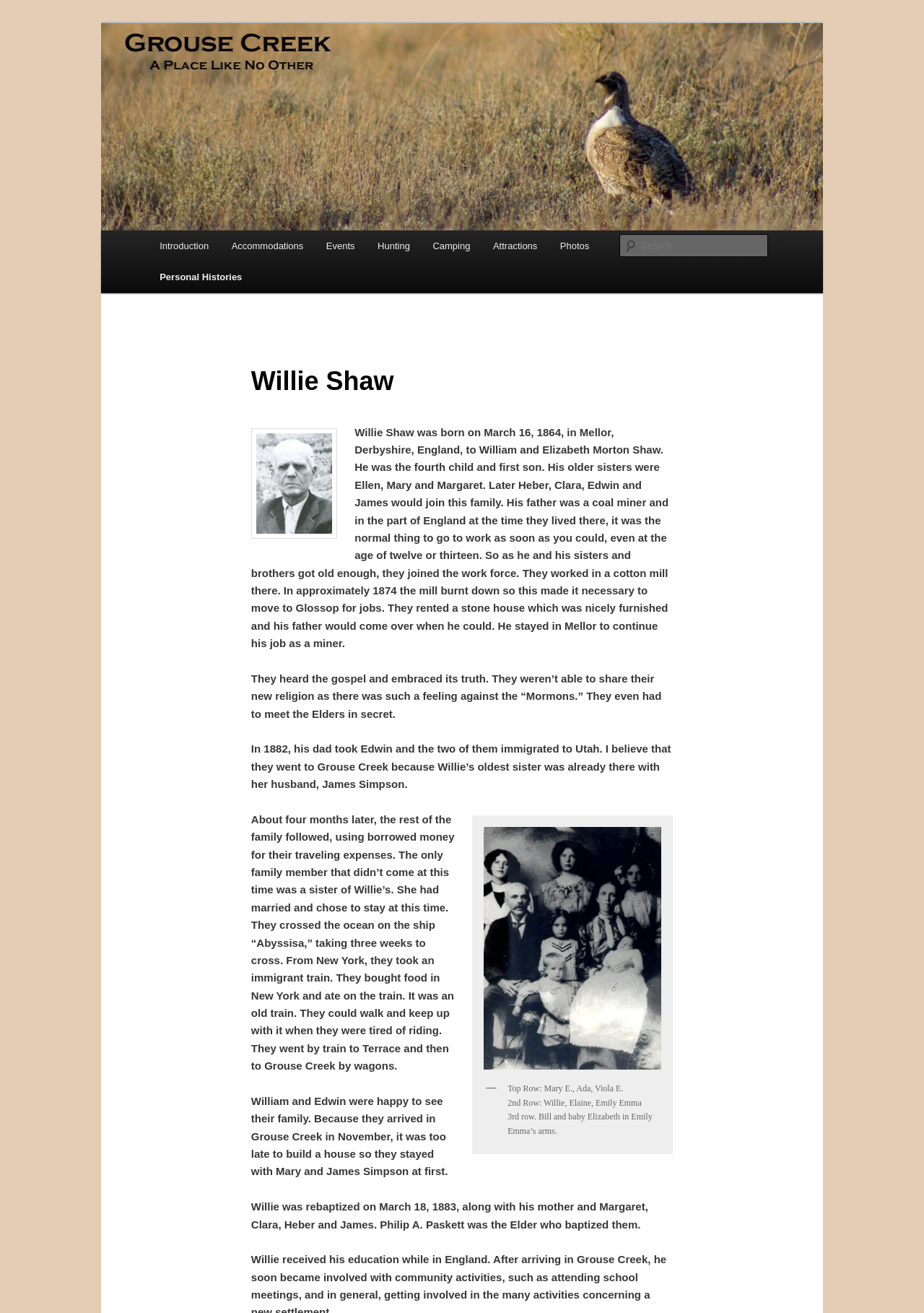Identify and extract the main heading of the webpage.

Grouse Creek Country Club